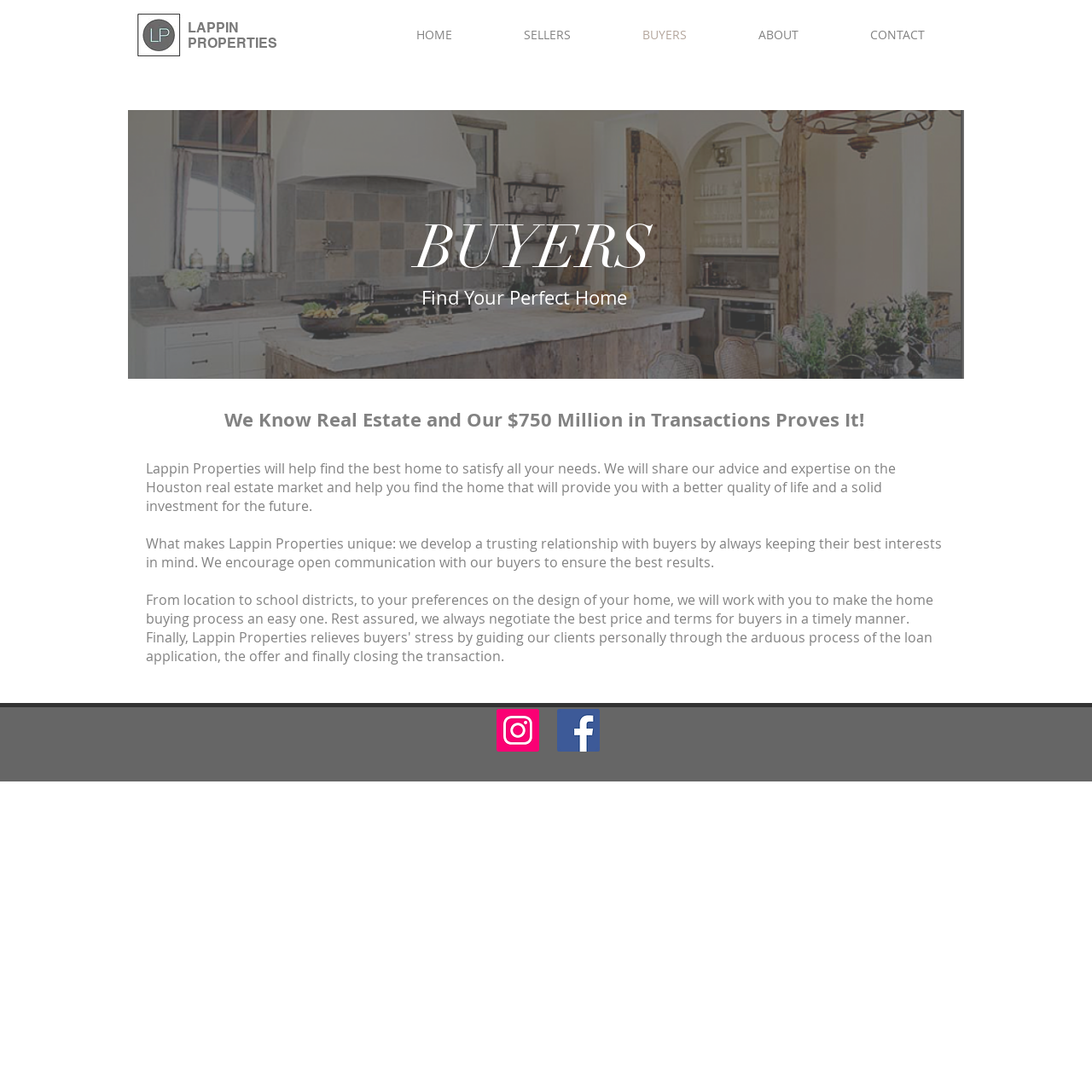Explain in detail what is displayed on the webpage.

The webpage is about Lappin Properties, specifically catering to buyers. At the top left, there is a link, followed by two headings, "LAPPIN" and "PROPERTIES", which are likely the company's logo. Below these headings, there is a navigation menu labeled "Site" that contains five links: "HOME", "SELLERS", "BUYERS", "ABOUT", and "CONTACT". These links are horizontally aligned and take up about half of the screen's width.

The main content of the page is divided into sections. The first section has a heading "BUYERS" and a subheading "Find Your Perfect Home". Below this, there is a heading that highlights the company's expertise in real estate, followed by a brief paragraph describing their services. Another paragraph explains what makes Lappin Properties unique in their approach to working with buyers.

At the bottom of the page, there is a section labeled "Social Bar" that contains two links to the company's social media profiles, Facebook and Instagram, each accompanied by an image.